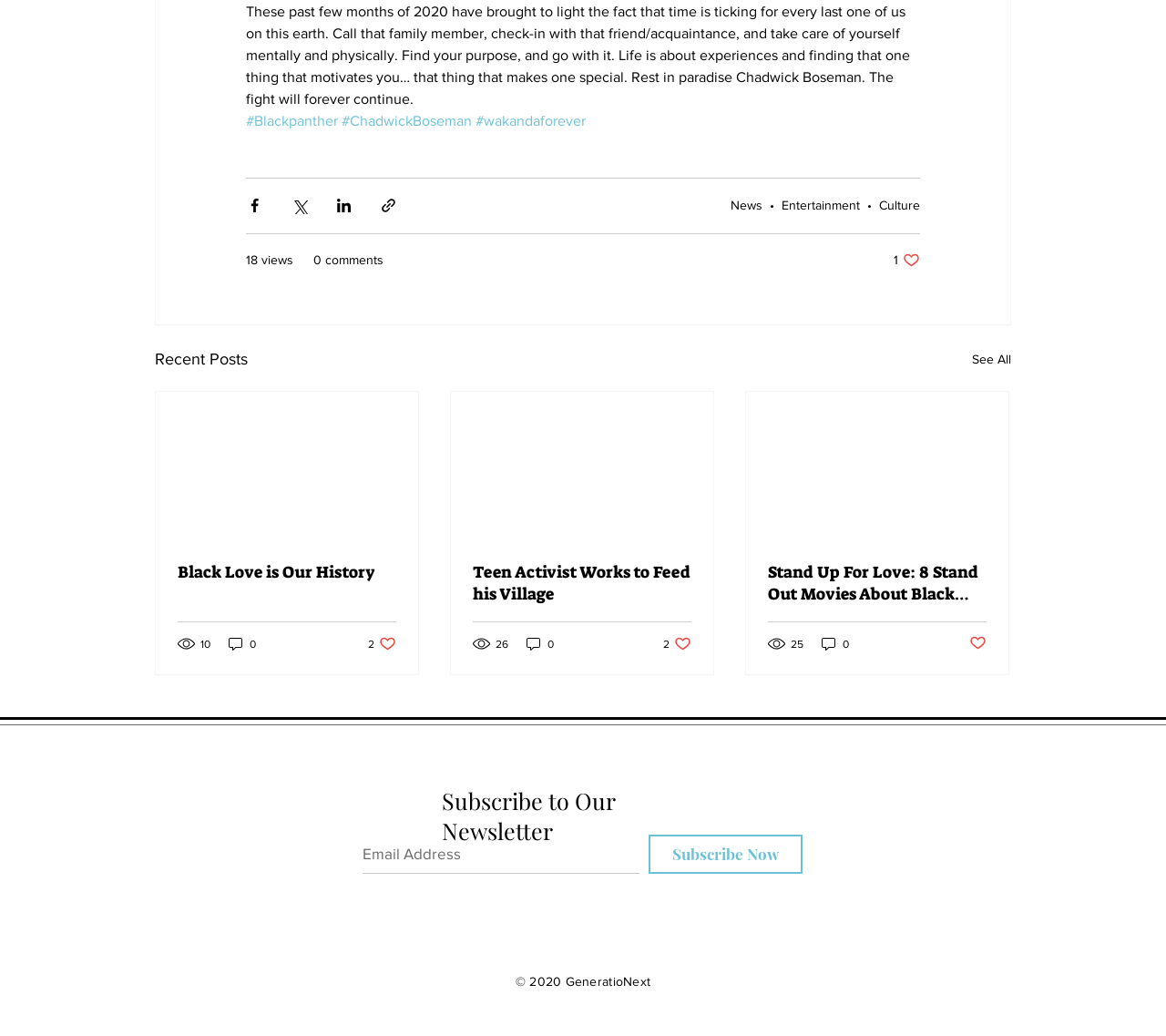How many views does the second article have?
Look at the image and construct a detailed response to the question.

The second article has a generic element '26 views' which indicates the number of views it has.